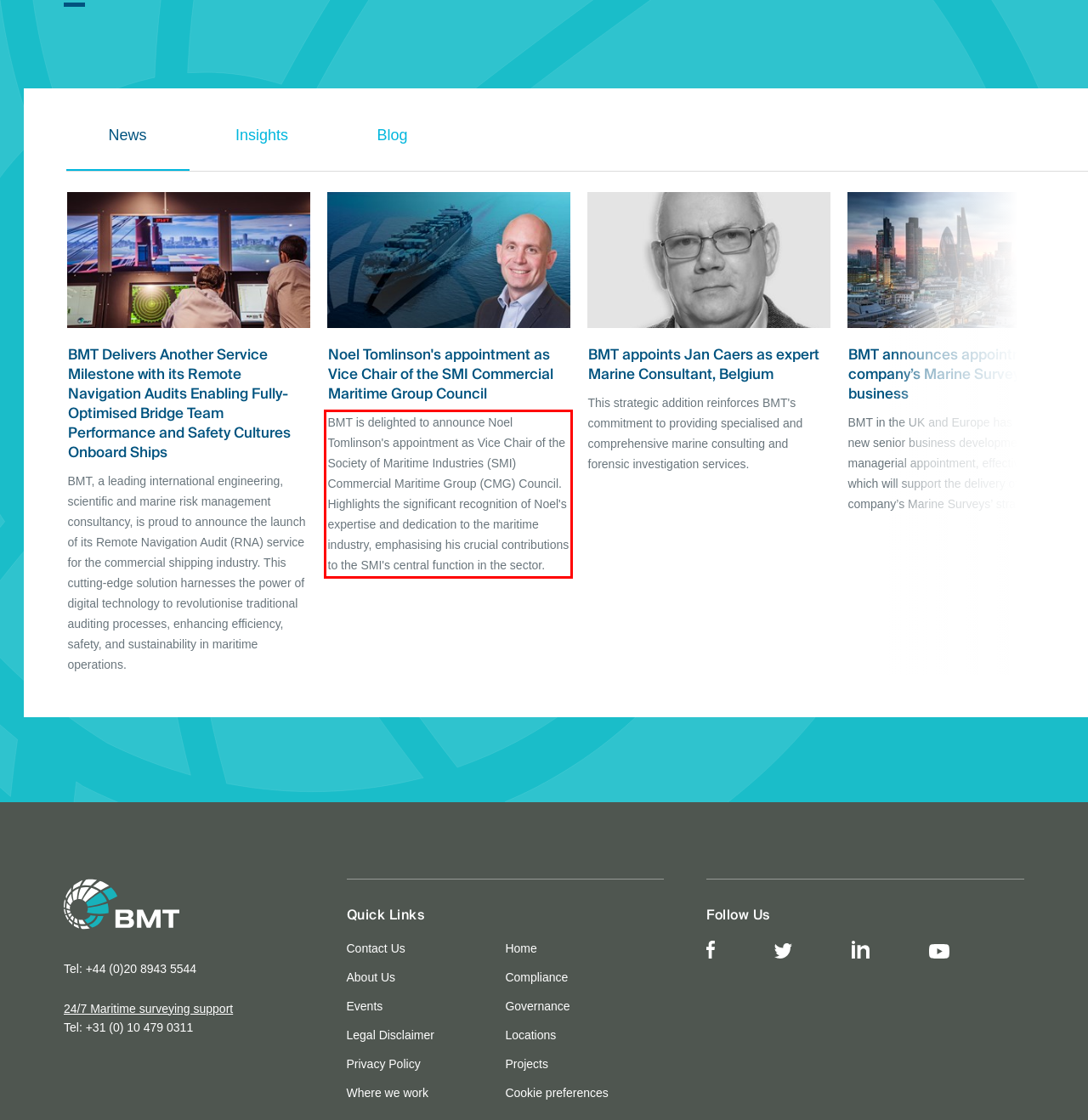From the given screenshot of a webpage, identify the red bounding box and extract the text content within it.

BMT is delighted to announce Noel Tomlinson's appointment as Vice Chair of the Society of Maritime Industries (SMI) Commercial Maritime Group (CMG) Council. Highlights the significant recognition of Noel's expertise and dedication to the maritime industry, emphasising his crucial contributions to the SMI's central function in the sector.